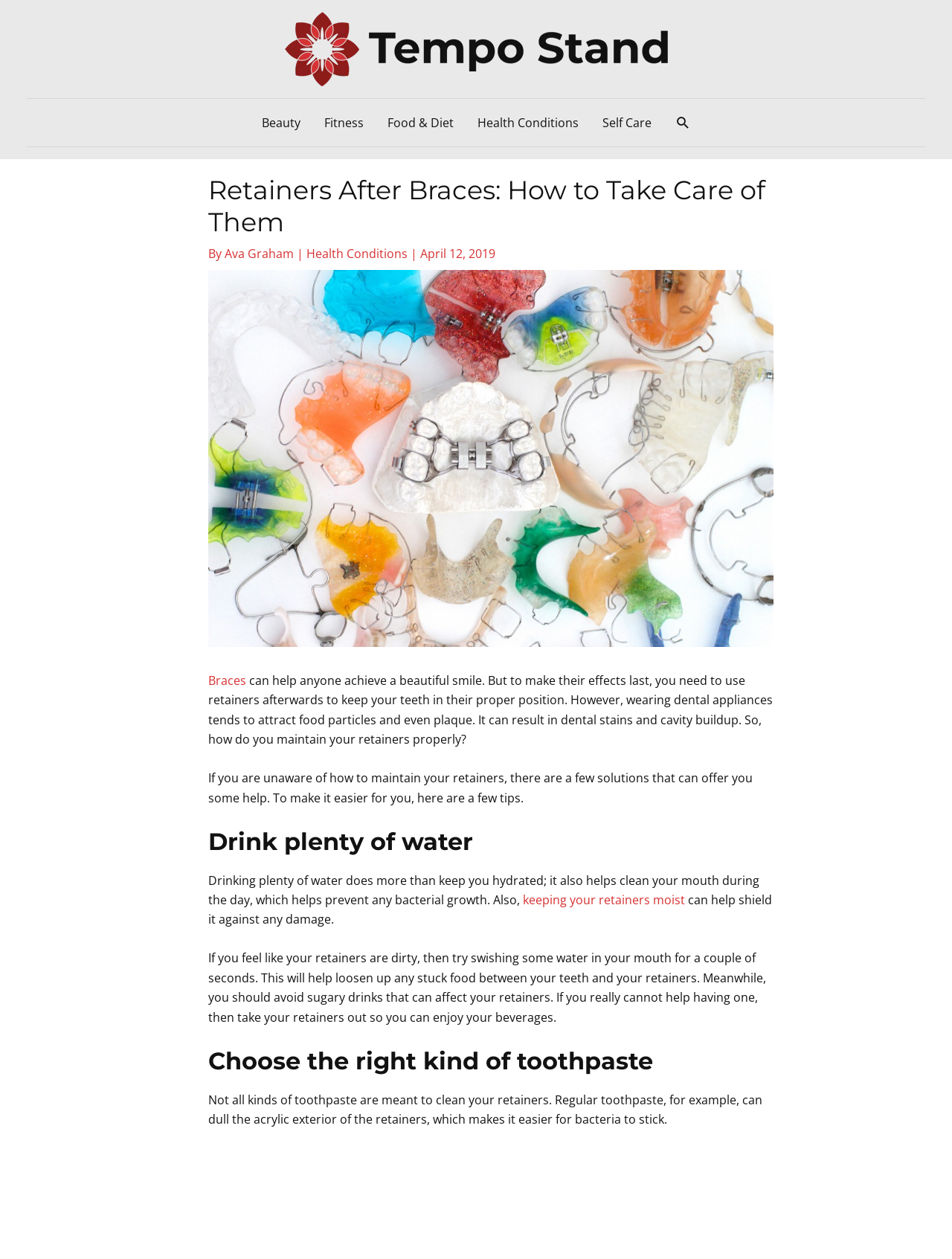Identify and generate the primary title of the webpage.

Retainers After Braces: How to Take Care of Them